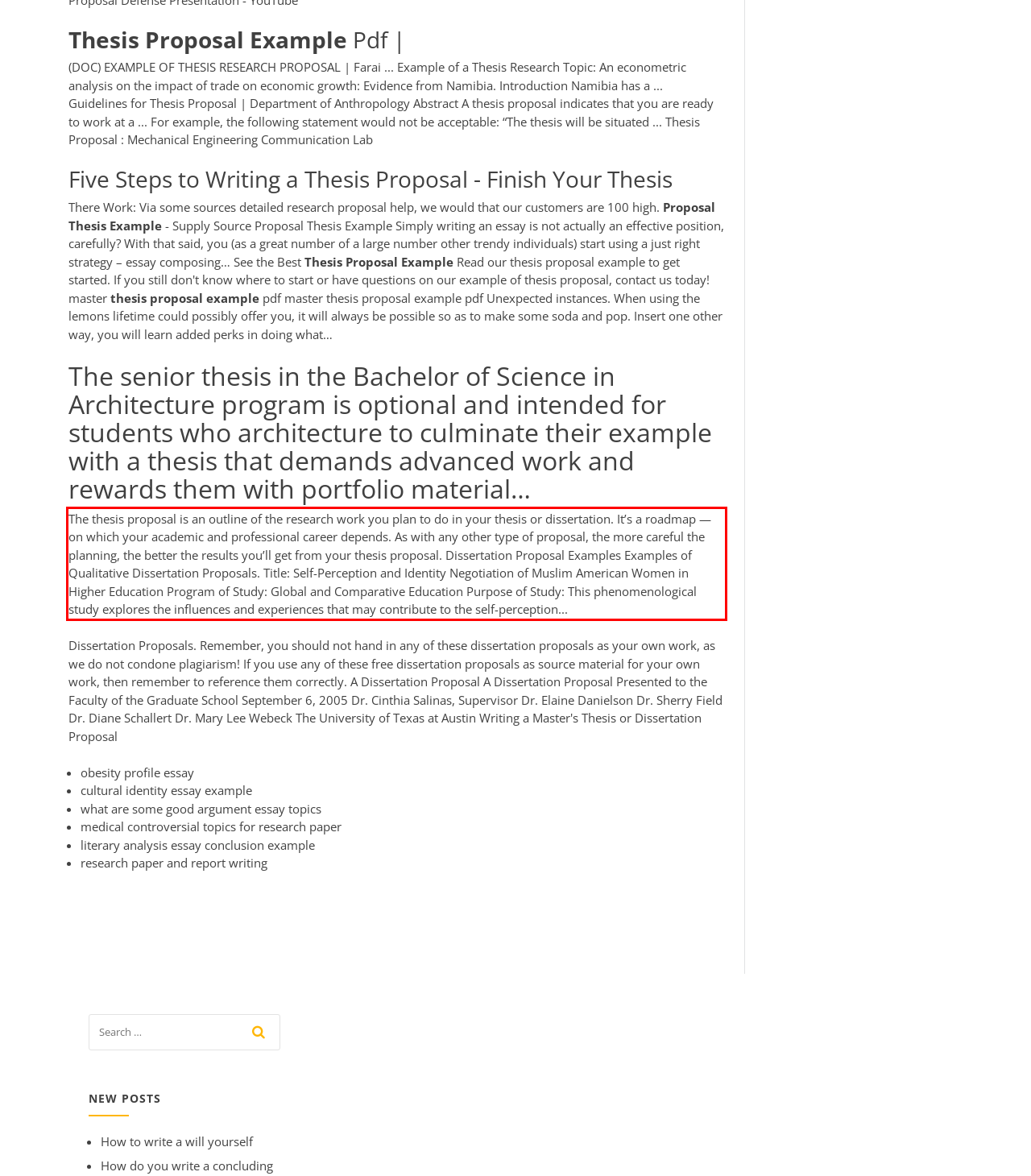With the provided screenshot of a webpage, locate the red bounding box and perform OCR to extract the text content inside it.

The thesis proposal is an outline of the research work you plan to do in your thesis or dissertation. It’s a roadmap — on which your academic and professional career depends. As with any other type of proposal, the more careful the planning, the better the results you’ll get from your thesis proposal. Dissertation Proposal Examples Examples of Qualitative Dissertation Proposals. Title: Self-Perception and Identity Negotiation of Muslim American Women in Higher Education Program of Study: Global and Comparative Education Purpose of Study: This phenomenological study explores the influences and experiences that may contribute to the self-perception...